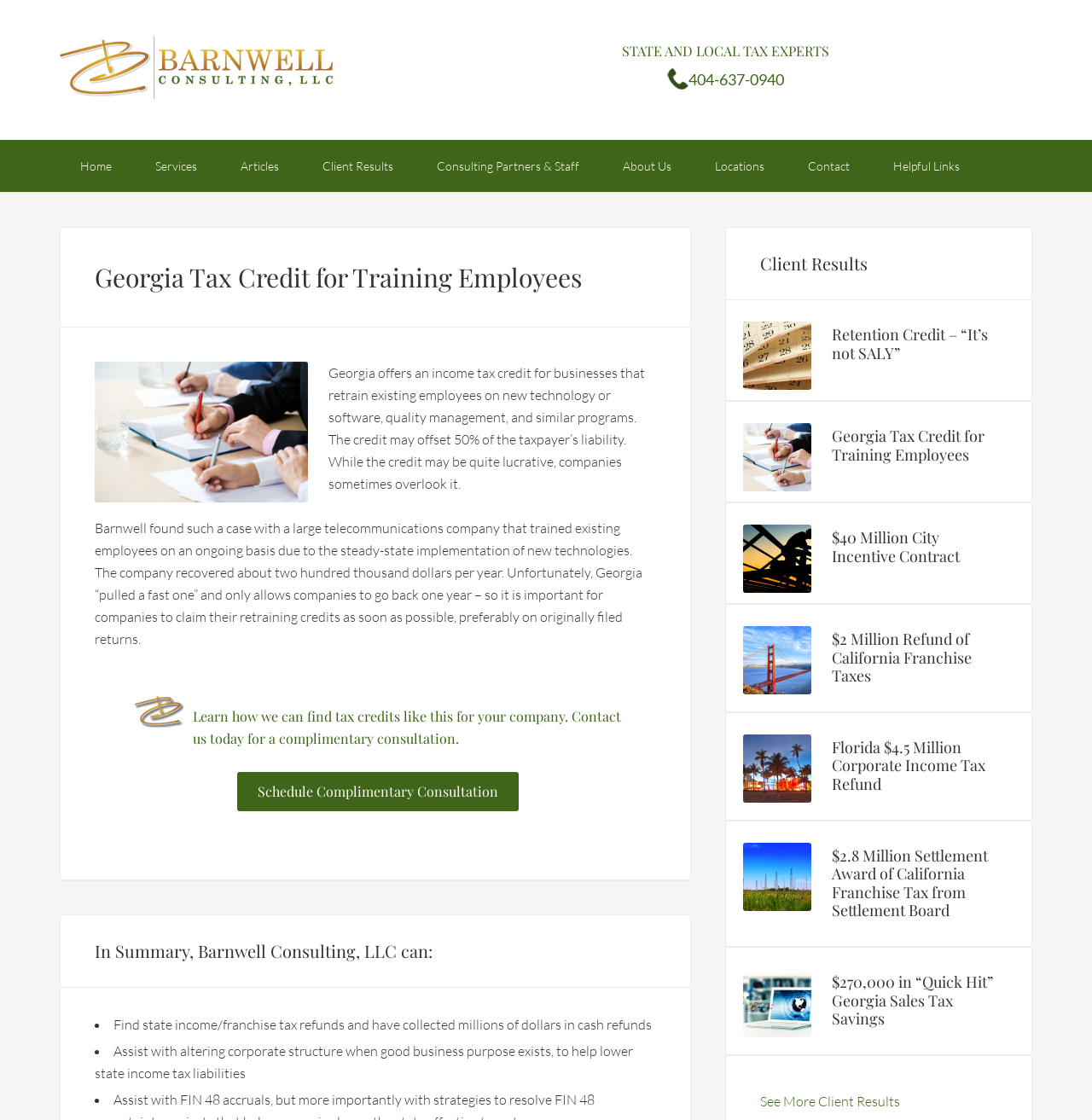Pinpoint the bounding box coordinates of the clickable area necessary to execute the following instruction: "Contact us for a complimentary consultation". The coordinates should be given as four float numbers between 0 and 1, namely [left, top, right, bottom].

[0.217, 0.689, 0.475, 0.724]